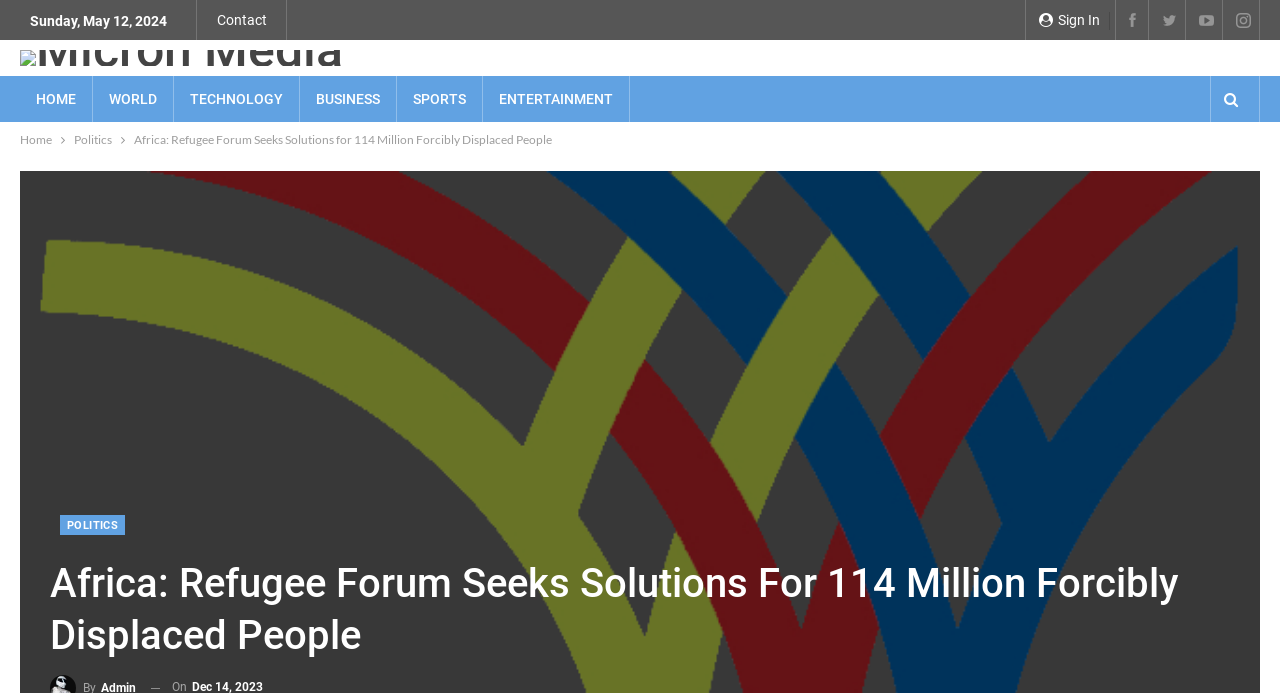What is the name of the media organization?
Using the visual information, respond with a single word or phrase.

Micron Media